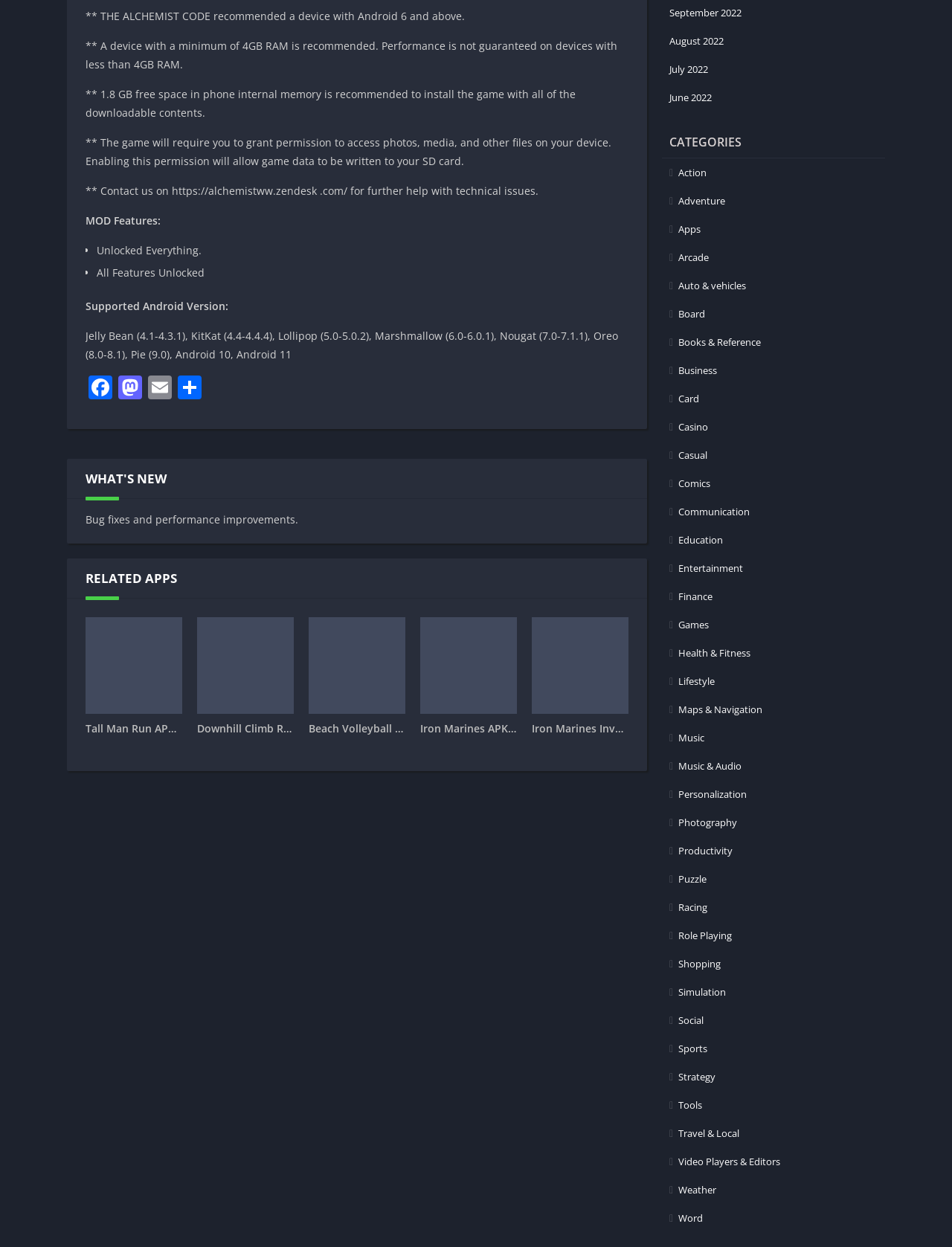What is the recommended Android version for the game?
Use the image to answer the question with a single word or phrase.

Android 6 and above